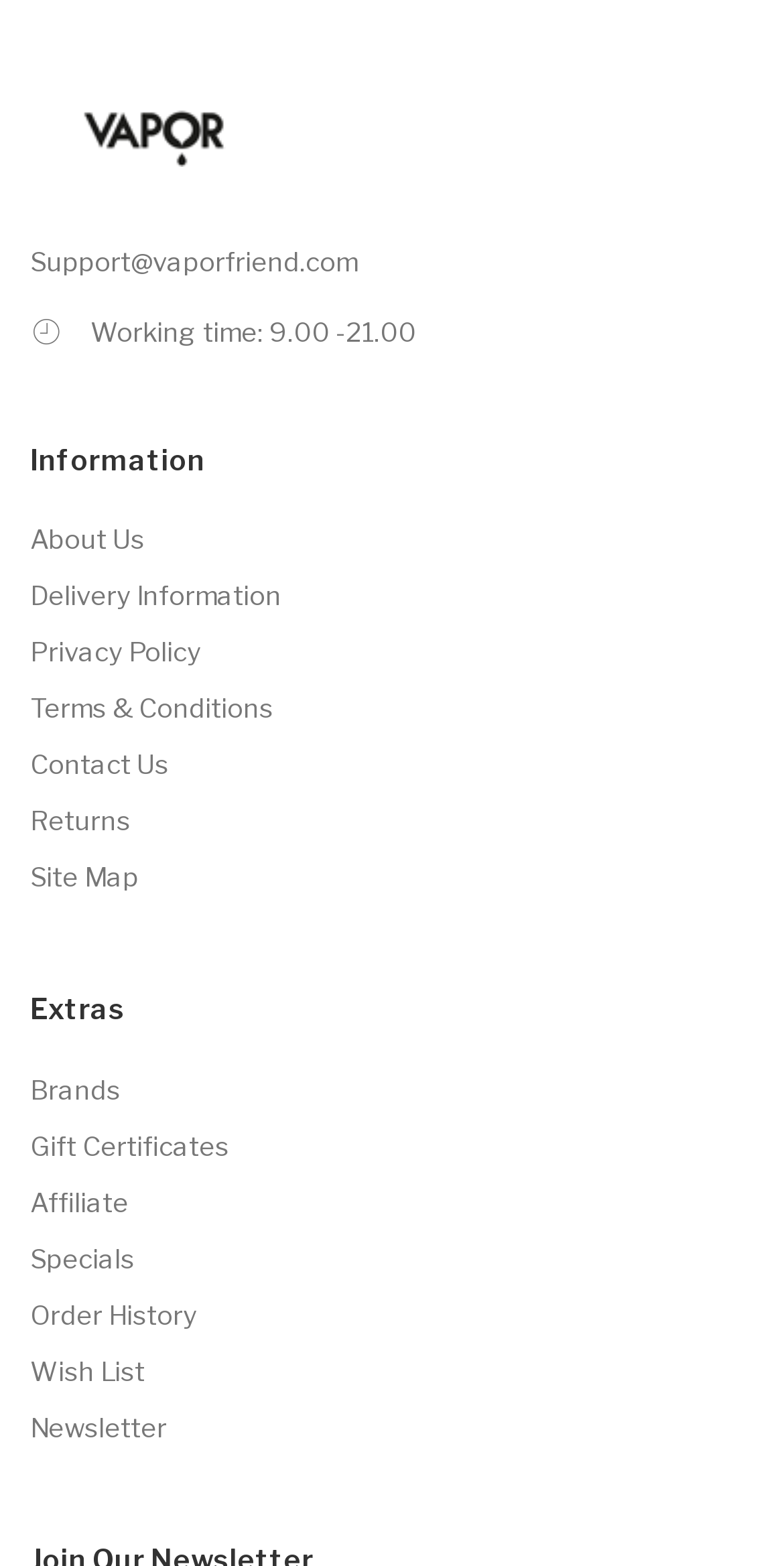Can you give a detailed response to the following question using the information from the image? How many links are there under the 'Information' heading?

I counted the number of link elements under the 'Information' heading, which are 'About Us', 'Delivery Information', 'Privacy Policy', 'Terms & Conditions', 'Contact Us', and 'Returns'.